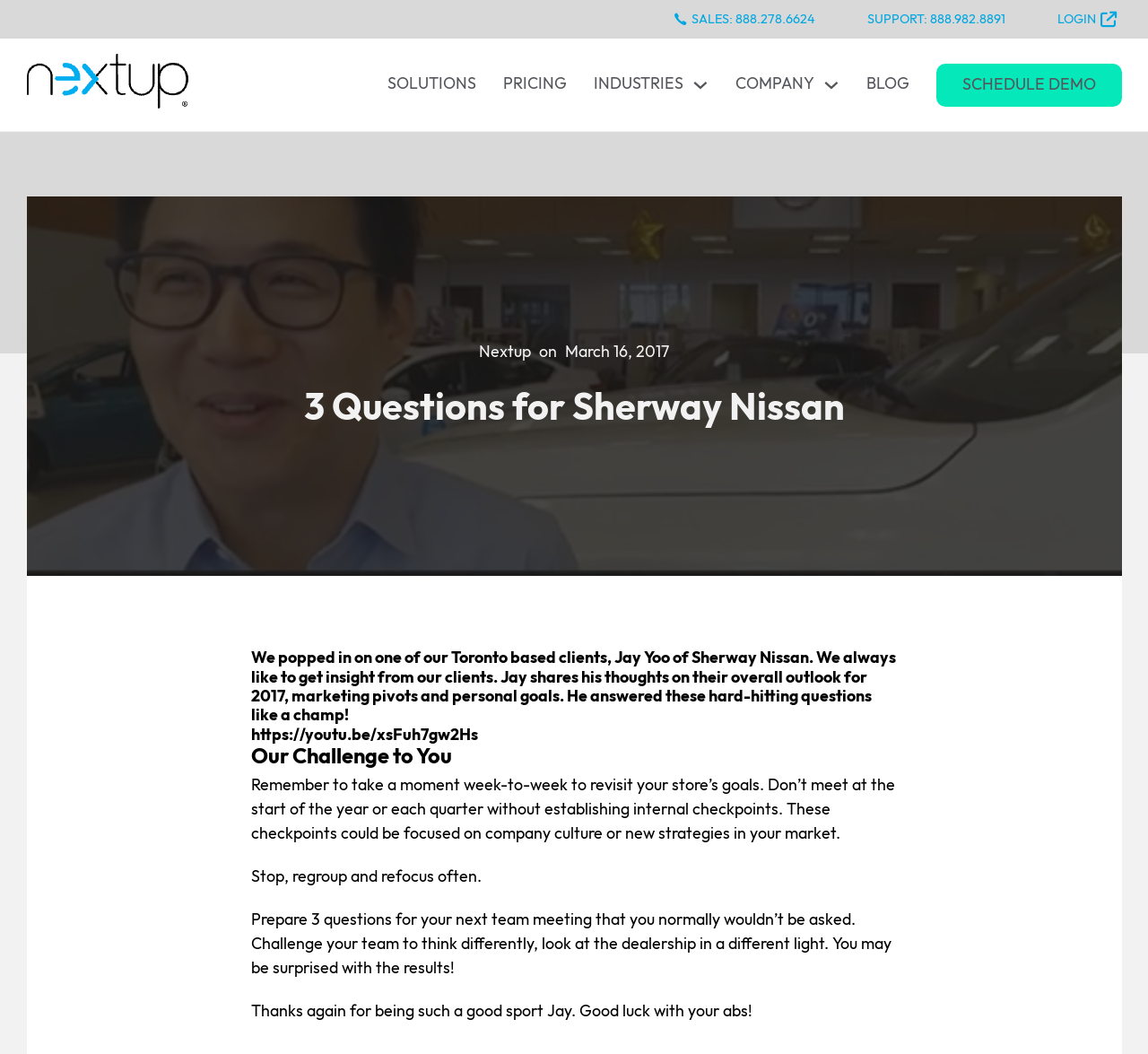Please extract and provide the main headline of the webpage.

3 Questions for Sherway Nissan